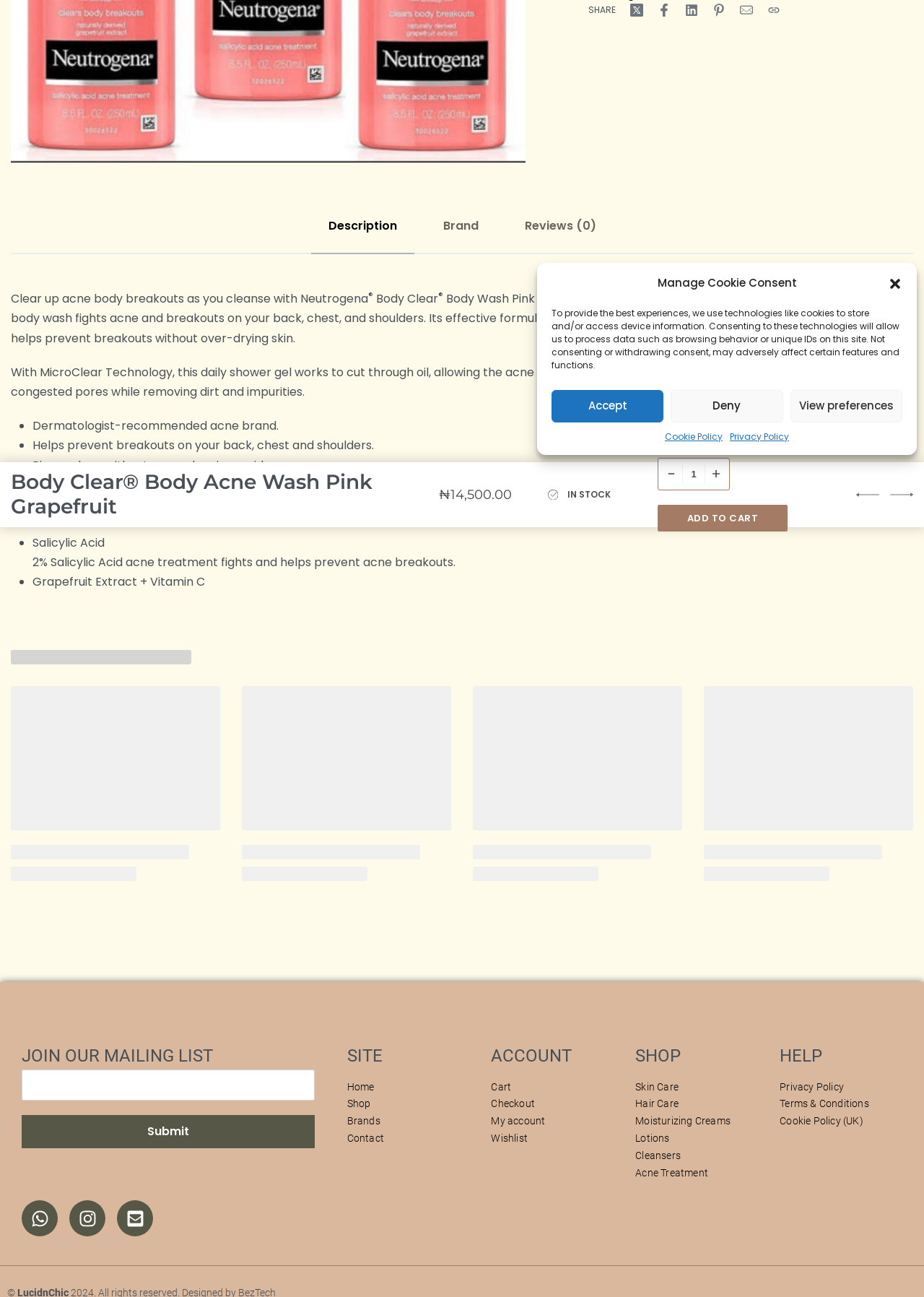Determine the bounding box coordinates for the HTML element mentioned in the following description: "value="Submit"". The coordinates should be a list of four floats ranging from 0 to 1, represented as [left, top, right, bottom].

[0.023, 0.86, 0.34, 0.885]